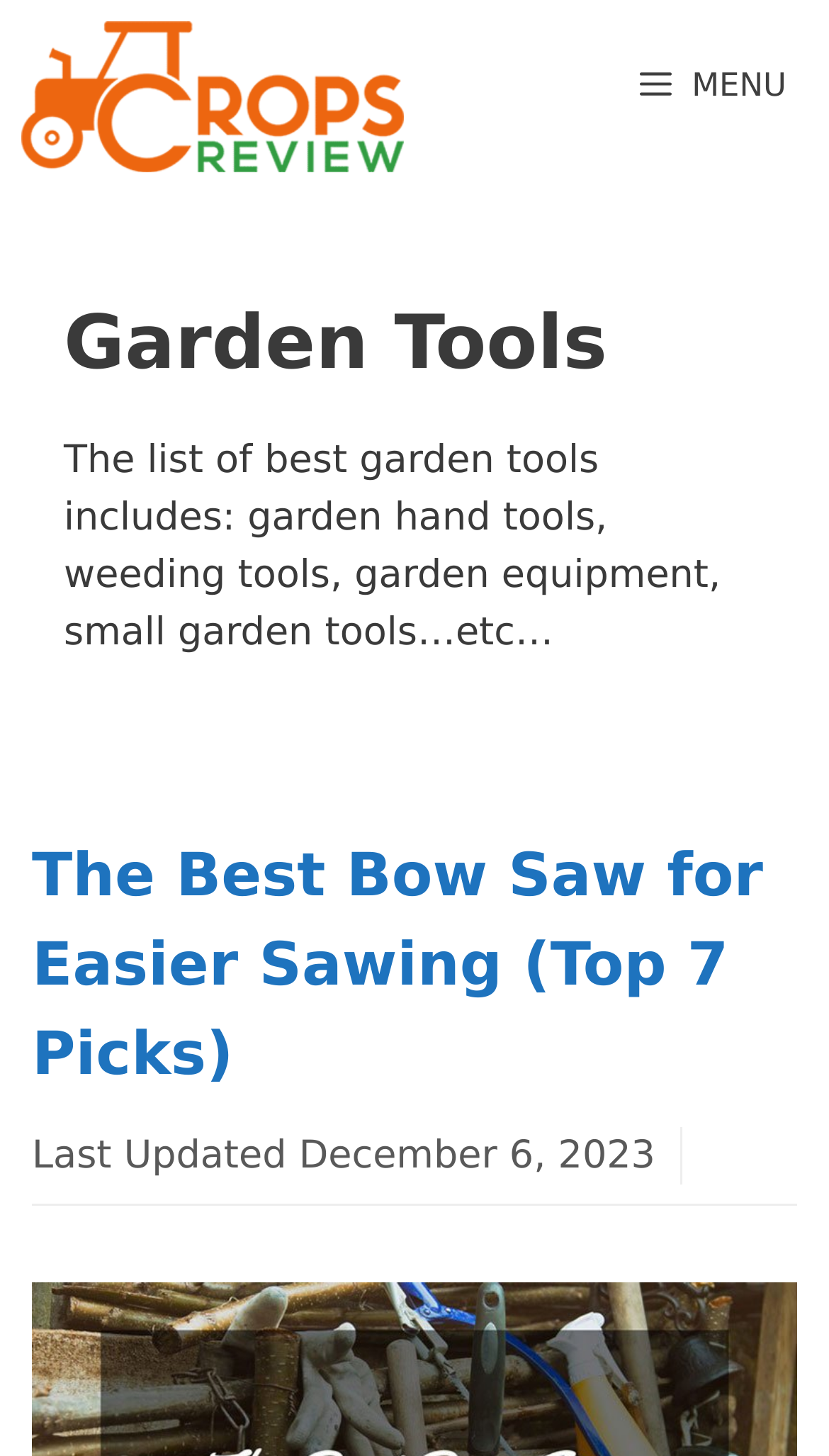Elaborate on the information and visuals displayed on the webpage.

The webpage is about garden tools, with a focus on providing a list of the best tools for gardening. At the top of the page, there is a banner with the site's name, "Crops Review", accompanied by an image of the same name. To the right of the banner, there is a navigation menu labeled "Primary" with a "MENU" button that can be expanded.

Below the banner, there is a header section with a heading that reads "Garden Tools". Underneath this heading, there is a paragraph of text that summarizes the content of the page, stating that the list of best garden tools includes garden hand tools, weeding tools, garden equipment, and small garden tools, among others.

Further down the page, there is another header section with a heading that reads "The Best Bow Saw for Easier Sawing (Top 7 Picks)". This heading is accompanied by a link with the same text, and a timestamp indicating that the content was last updated on December 6, 2023.